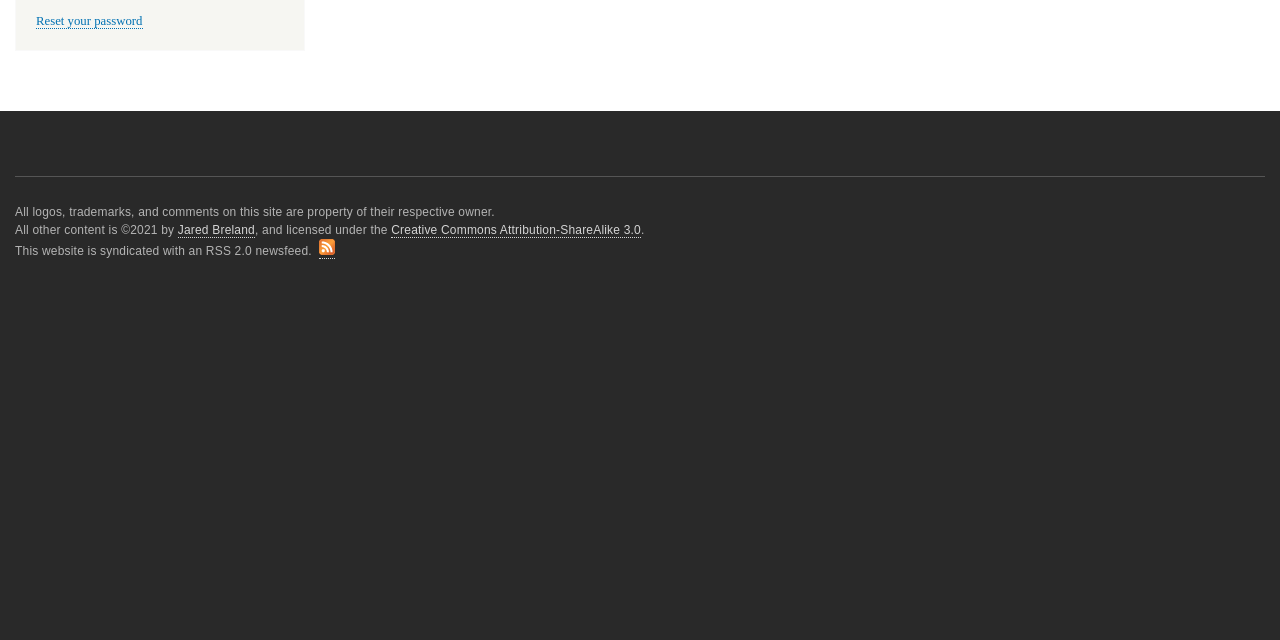Identify the bounding box of the HTML element described here: "Reset your password". Provide the coordinates as four float numbers between 0 and 1: [left, top, right, bottom].

[0.028, 0.023, 0.111, 0.046]